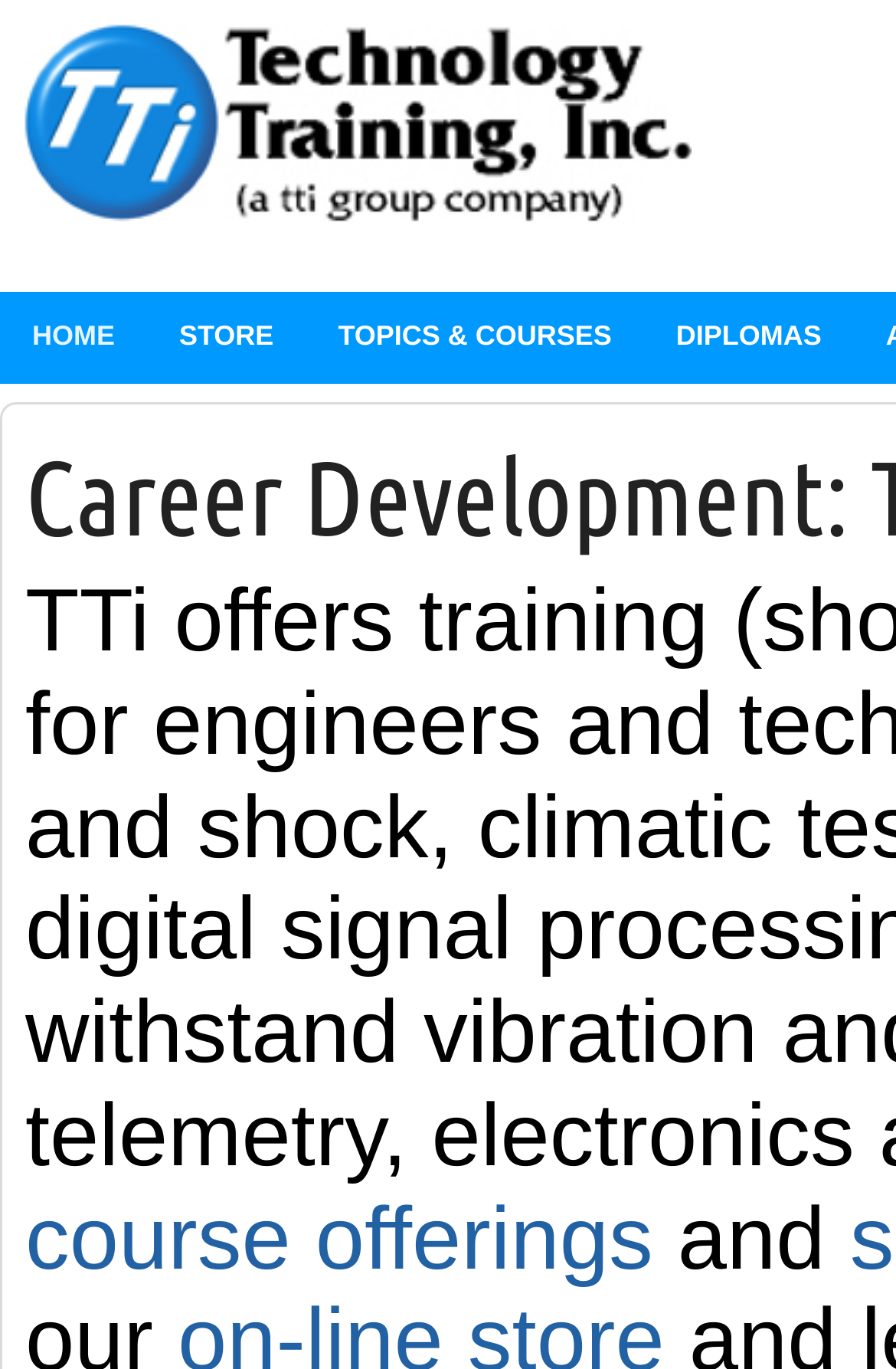How many images are on the page?
Please provide a single word or phrase as the answer based on the screenshot.

1